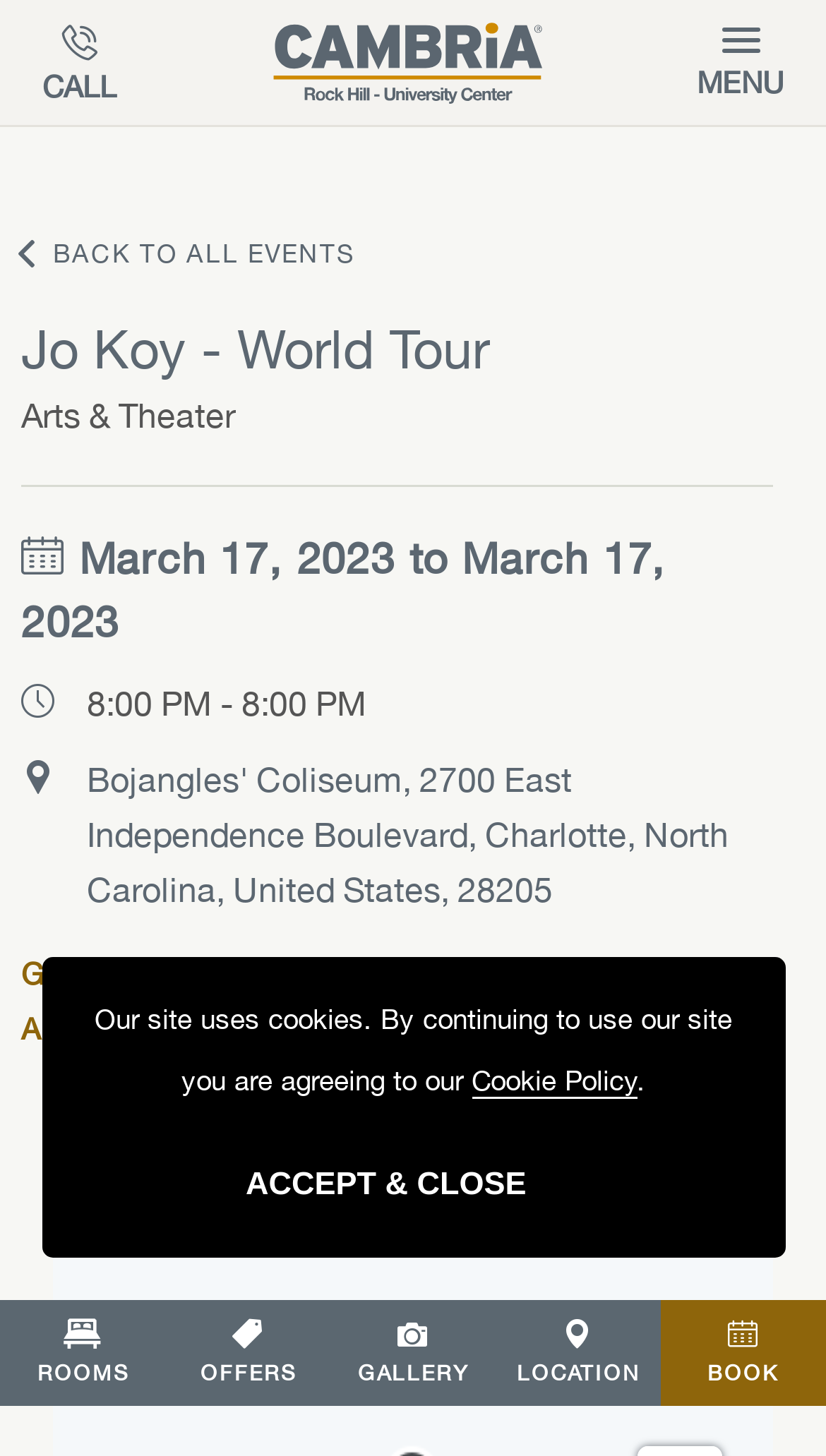Please find and report the bounding box coordinates of the element to click in order to perform the following action: "Call". The coordinates should be expressed as four float numbers between 0 and 1, in the format [left, top, right, bottom].

[0.051, 0.022, 0.141, 0.071]